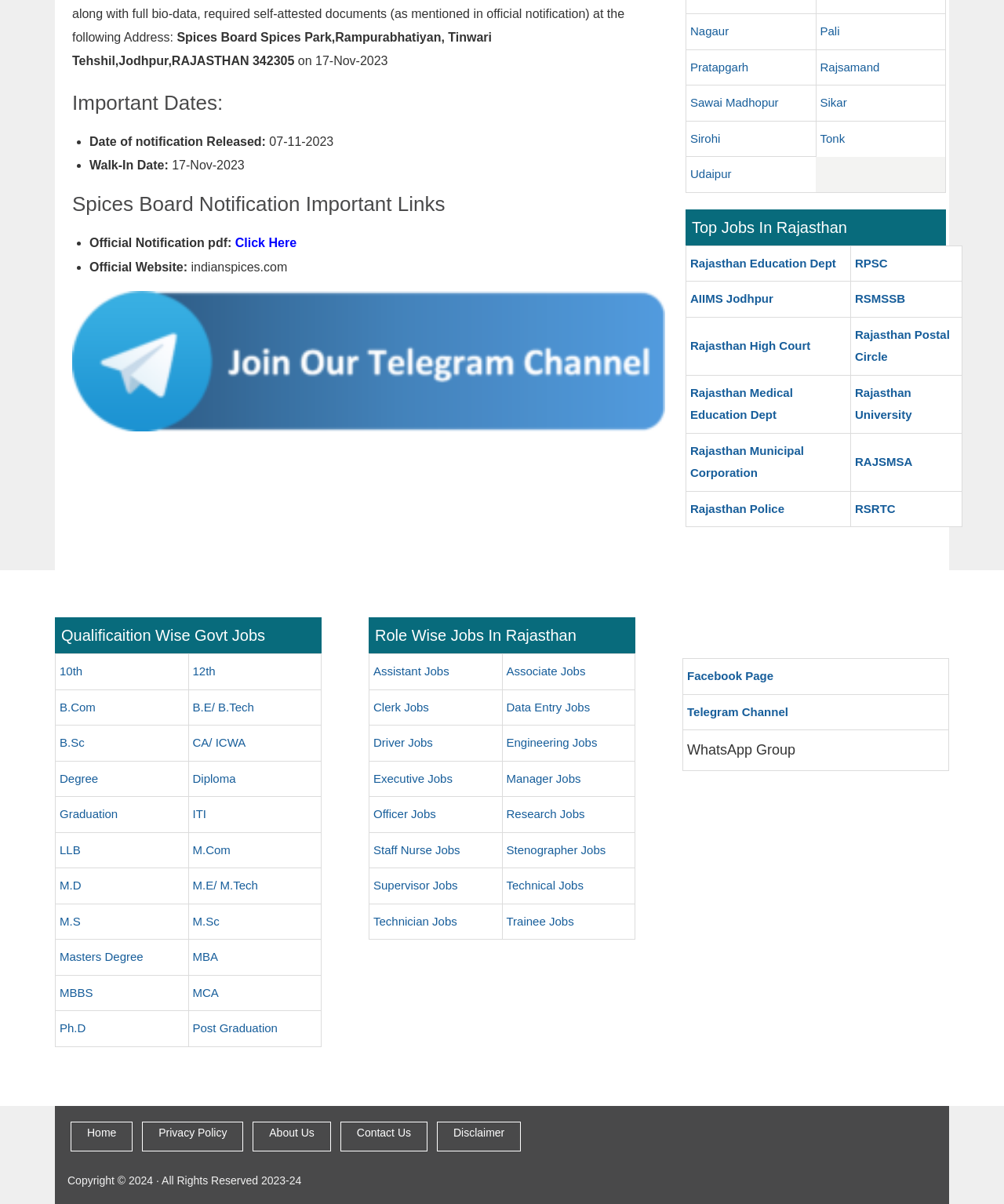Utilize the information from the image to answer the question in detail:
What are the top jobs in Rajasthan?

The 'Top Jobs In Rajasthan' section lists various job opportunities, which are Rajasthan Education Dept, RPSC, AIIMS Jodhpur, RSMSSB, Rajasthan High Court, Rajasthan Postal Circle, Rajasthan Medical Education Dept, Rajasthan University, Rajasthan Municipal Corporation, RAJSMSA, Rajasthan Police, and RSRTC.